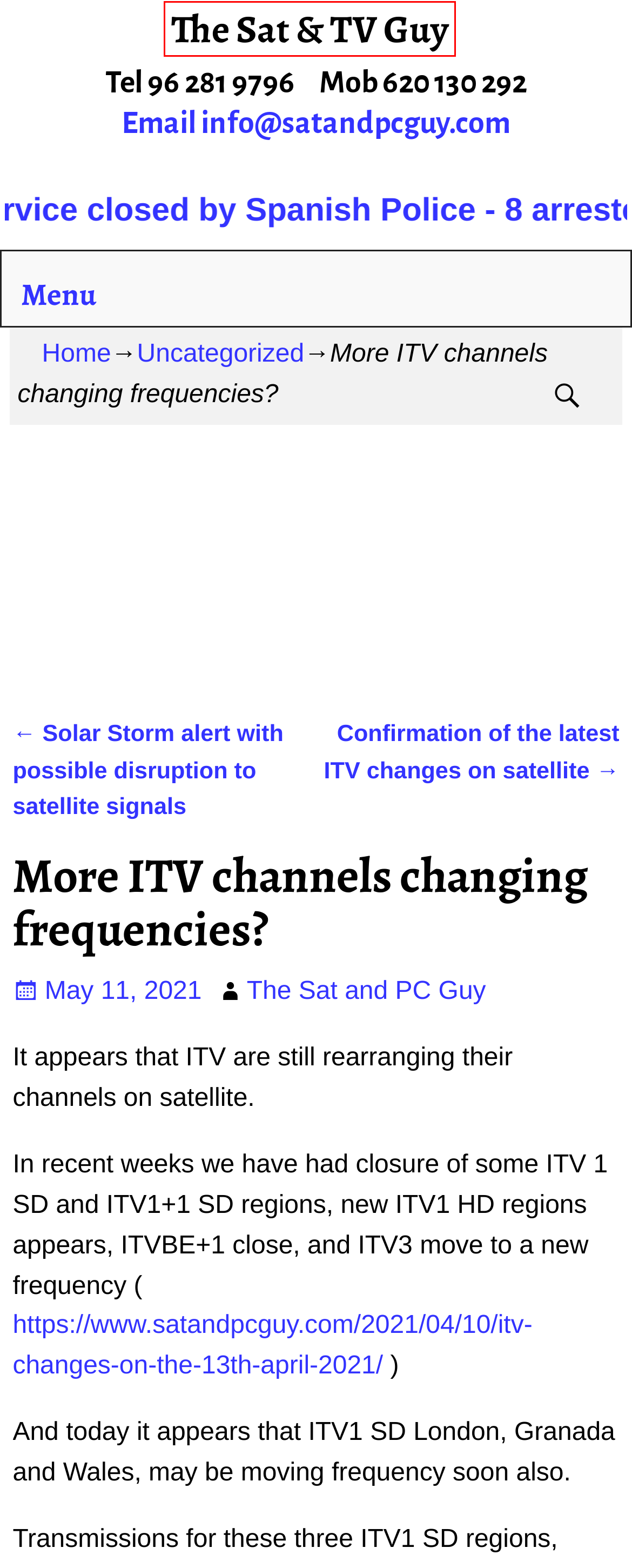You are provided a screenshot of a webpage featuring a red bounding box around a UI element. Choose the webpage description that most accurately represents the new webpage after clicking the element within the red bounding box. Here are the candidates:
A. ITV changes on the 13th April 2021 - The Sat & TV Guy
B. Sky set to close some SD channels next week - The Sat & TV Guy
C. Confirmation of the latest ITV changes on satellite - The Sat & TV Guy
D. My5 On Demand VJS-2010 Error message - The Sat & TV Guy
E. BBC’s Not Going Out to return in 2025 - The Sat & TV Guy
F. Humax Freesat Remote Control not working - The Sat & TV Guy
G. Uncategorized Archives - The Sat & TV Guy
H. Sat and TV Guy - UK TV and UK Satellite TV in Spain - The Sat & TV Guy

H